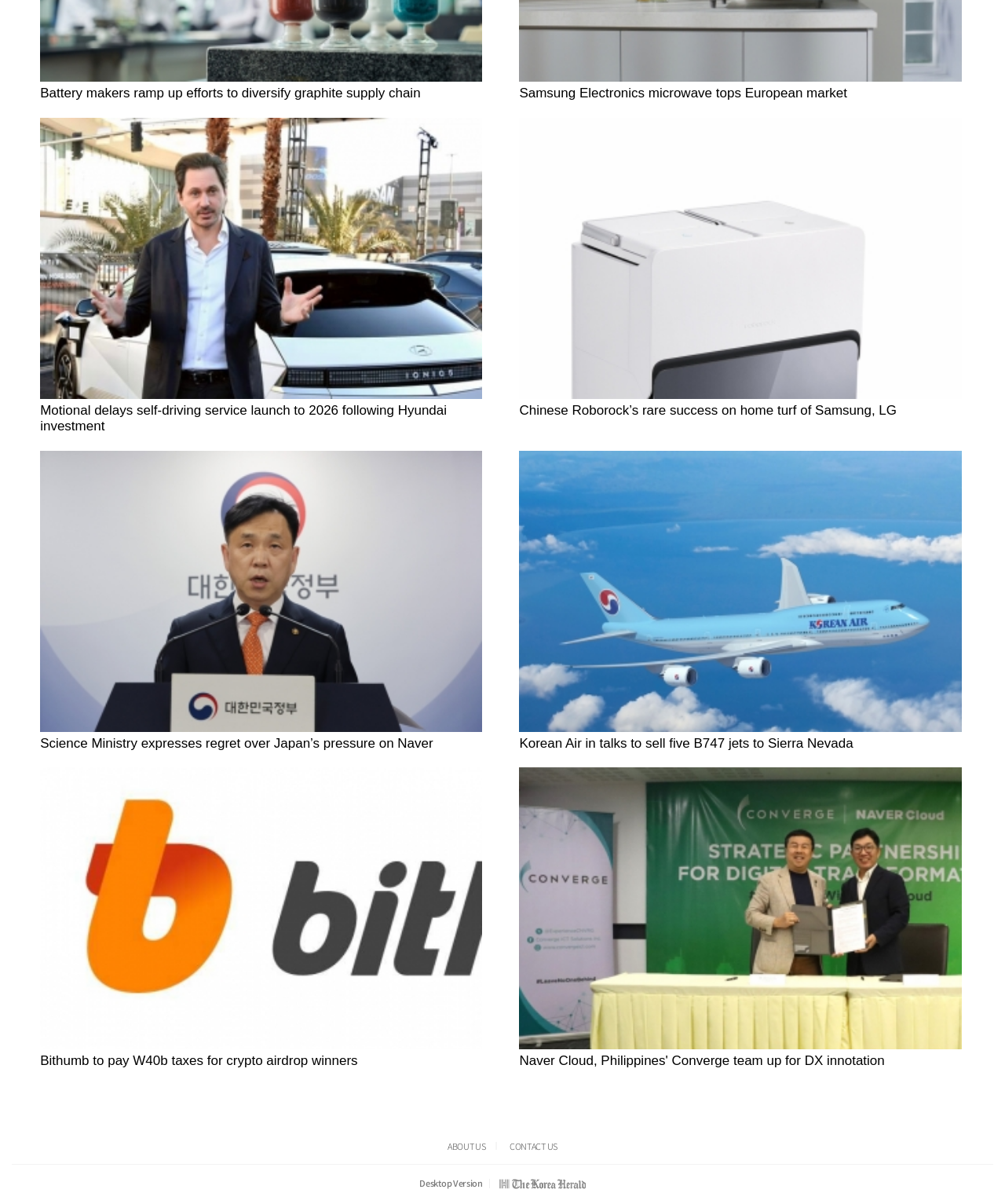From the element description CONTACT US, predict the bounding box coordinates of the UI element. The coordinates must be specified in the format (top-left x, top-left y, bottom-right x, bottom-right y) and should be within the 0 to 1 range.

[0.507, 0.947, 0.555, 0.957]